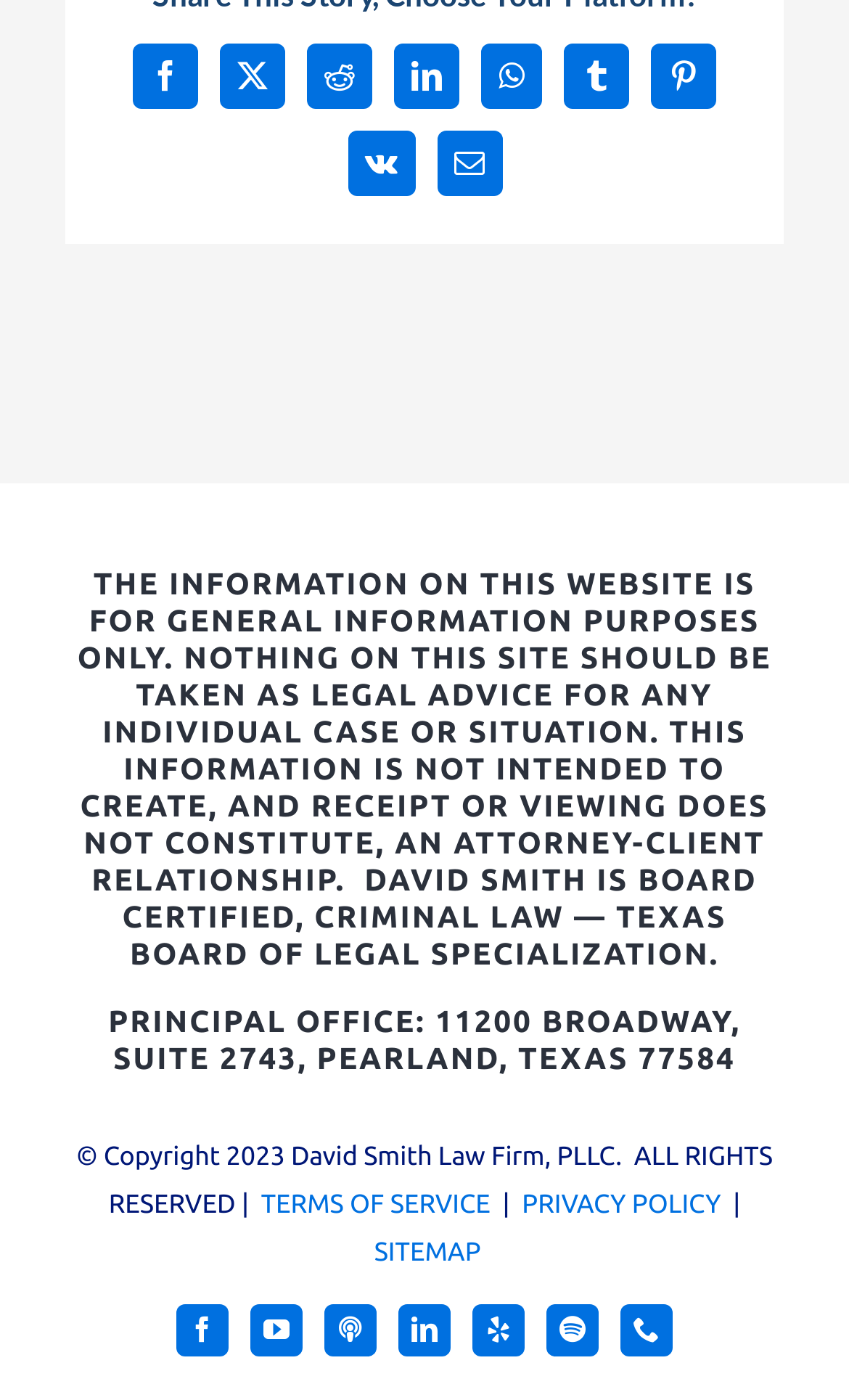Pinpoint the bounding box coordinates of the element you need to click to execute the following instruction: "View Terms of Service". The bounding box should be represented by four float numbers between 0 and 1, in the format [left, top, right, bottom].

[0.307, 0.851, 0.578, 0.871]